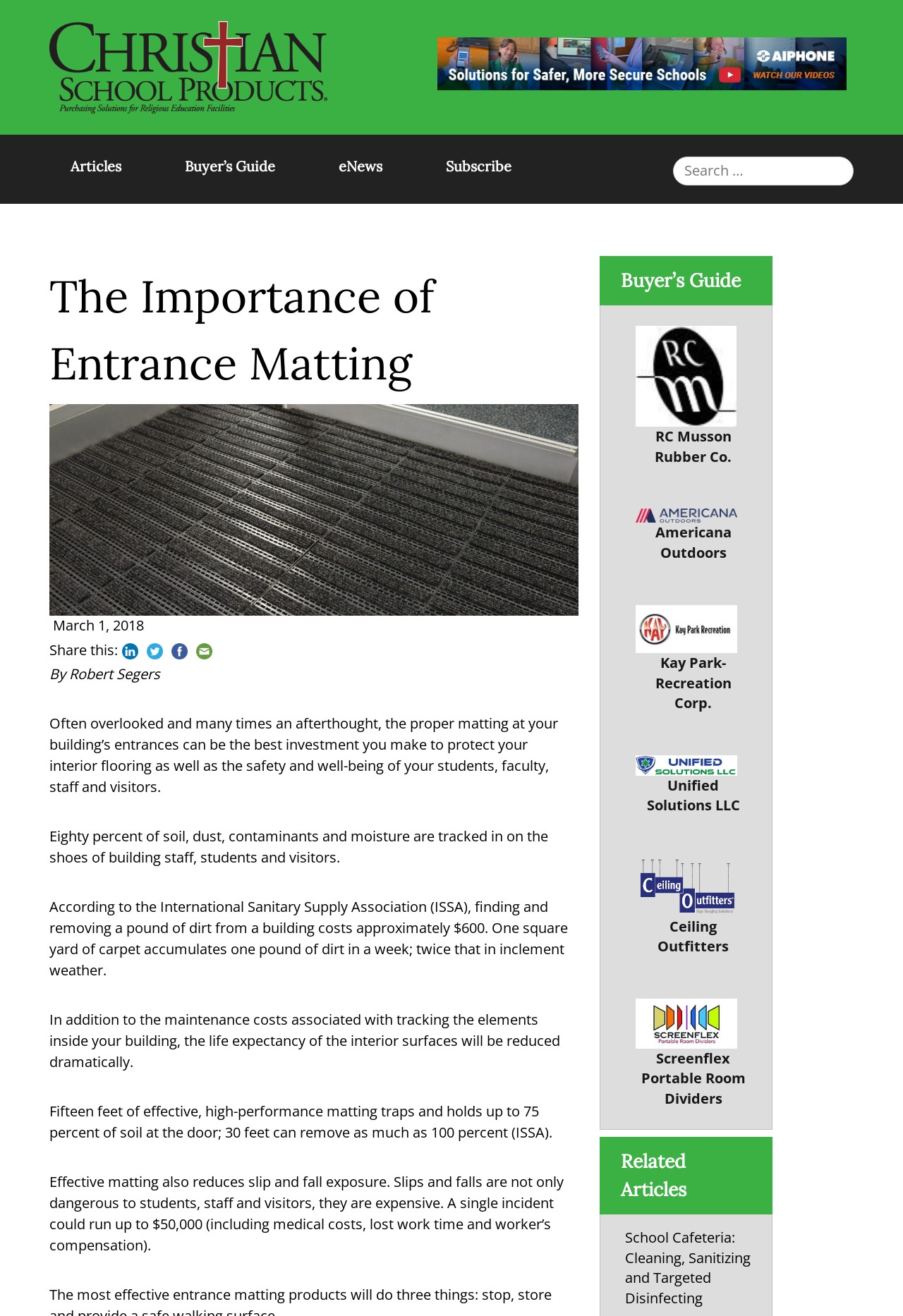Construct a comprehensive description capturing every detail on the webpage.

The webpage is about the importance of entrance matting in buildings, specifically in schools. At the top, there are four main headings: "ARTICLES", "BUYER'S GUIDE", "ENEWS", and "SUBSCRIBE", each with a corresponding link. Below these headings, there is a banner advertisement for Aiphone.

The main content of the webpage is an article titled "The Importance of Entrance Matting". The article is accompanied by an image and has a date of March 1, 2018. The article discusses the benefits of proper matting at building entrances, including protecting interior flooring and reducing maintenance costs. It also mentions the importance of effective matting in reducing slip and fall exposure.

To the right of the article, there are social media links to share the article on LinkedIn, Twitter, Facebook, and Email. Below the article, there is a section titled "Buyer's Guide" that lists several companies, each with a link and an image, including RC Musson Rubber Co., Americana Outdoors, Kay Park-Recreation Corp., Unified Solutions LLC, Ceiling Outfitters, and Screenflex Portable Room Dividers.

At the bottom of the webpage, there is a section titled "Related Articles" with a link to an article titled "School Cafeteria: Cleaning, Sanitizing and Targeted Disinfecting". There is also a search bar at the top right corner of the webpage, allowing users to search for specific content.